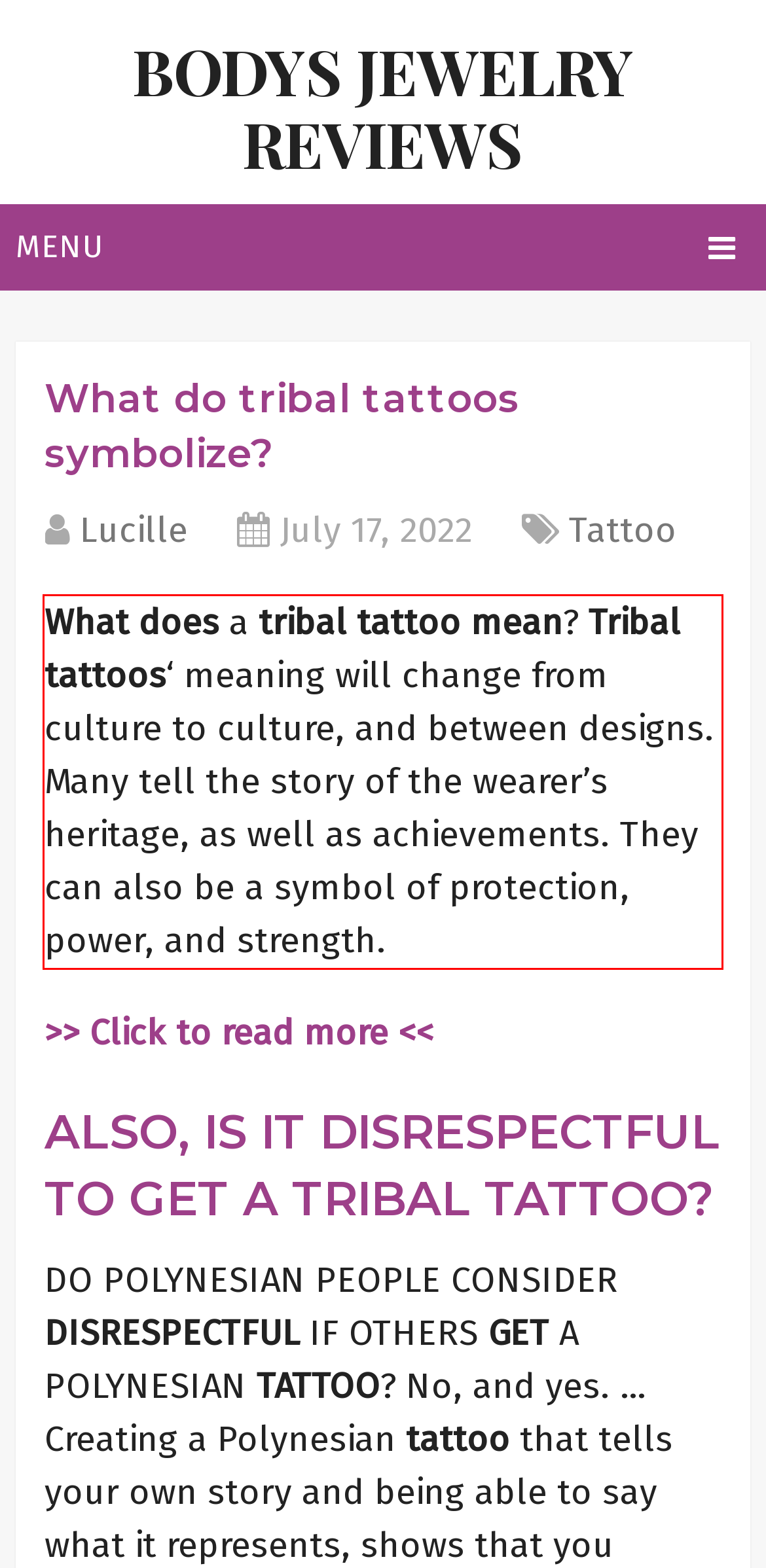Observe the screenshot of the webpage, locate the red bounding box, and extract the text content within it.

What does a tribal tattoo mean? Tribal tattoos‘ meaning will change from culture to culture, and between designs. Many tell the story of the wearer’s heritage, as well as achievements. They can also be a symbol of protection, power, and strength.